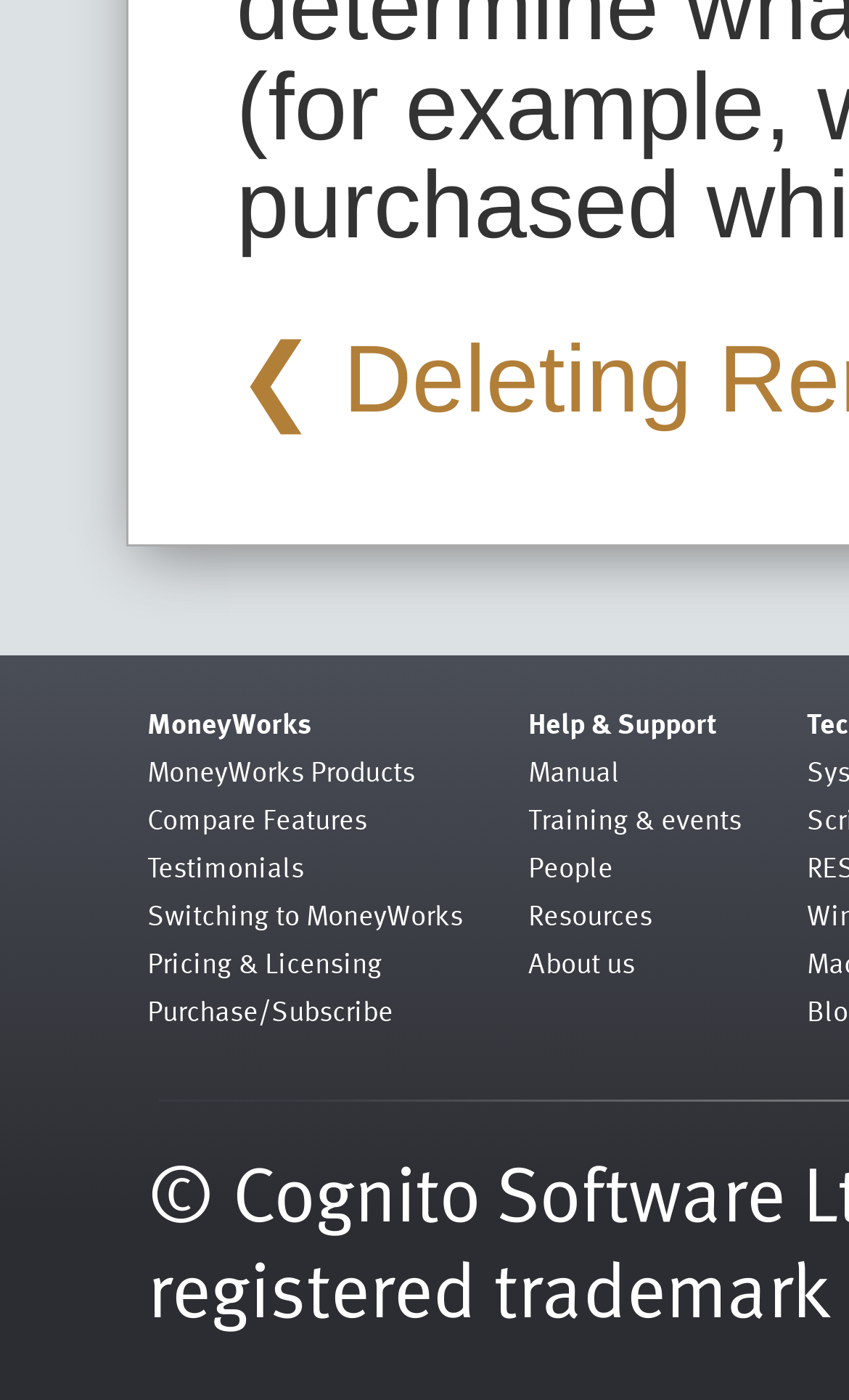Respond to the question below with a concise word or phrase:
What is the last link in the top right section?

About us